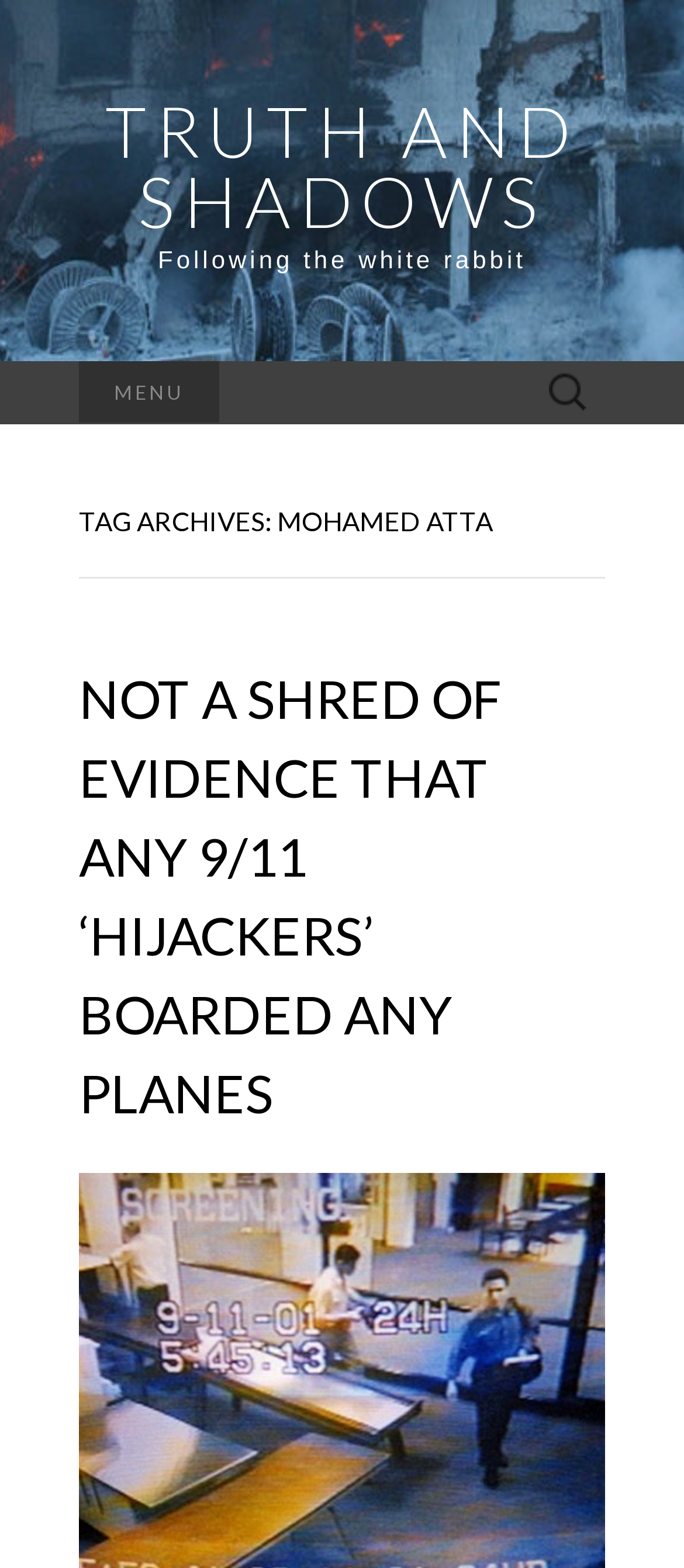Please provide the main heading of the webpage content.

TAG ARCHIVES: MOHAMED ATTA